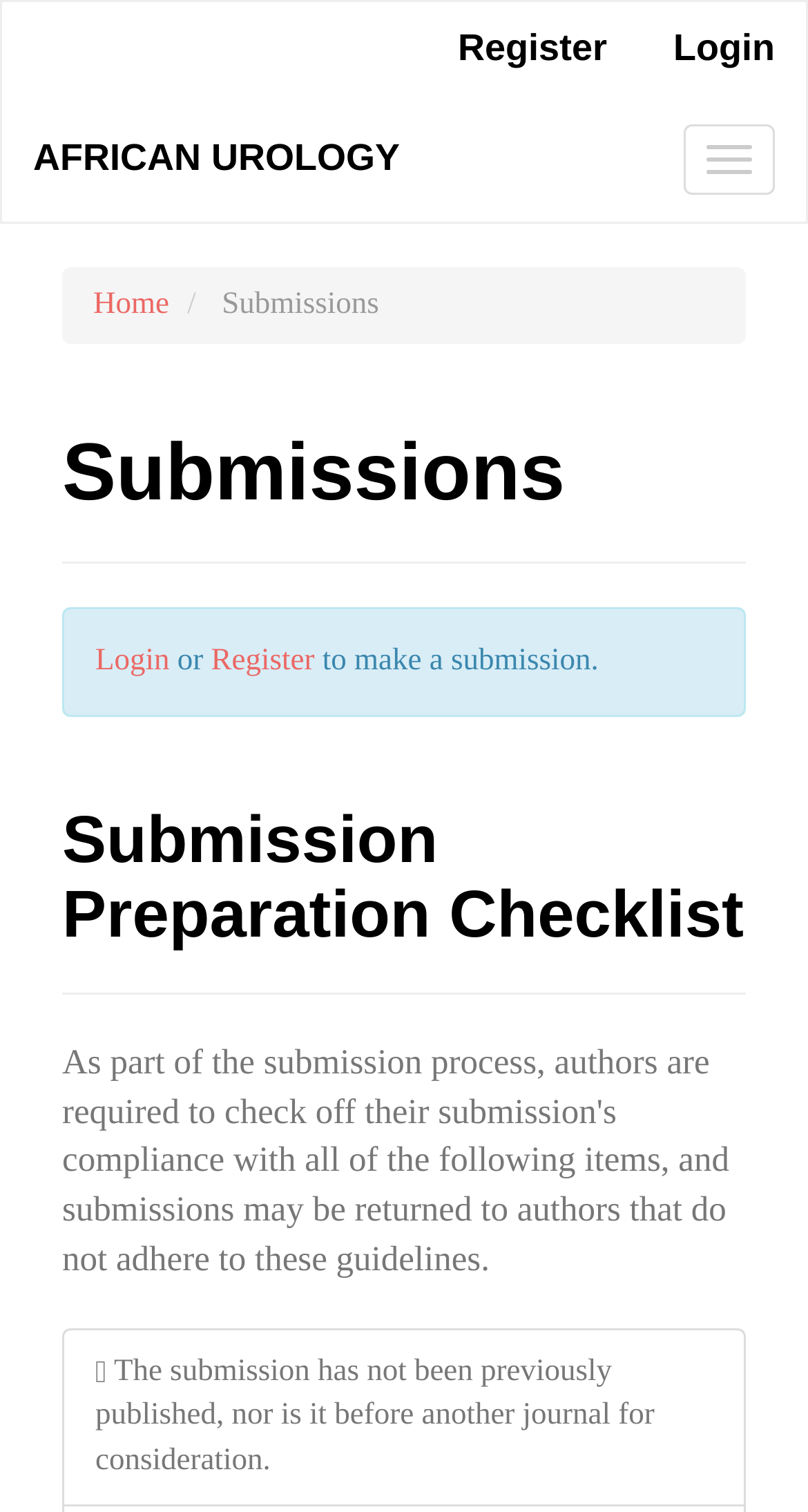Extract the bounding box coordinates of the UI element described by: "Login". The coordinates should include four float numbers ranging from 0 to 1, e.g., [left, top, right, bottom].

[0.118, 0.426, 0.21, 0.448]